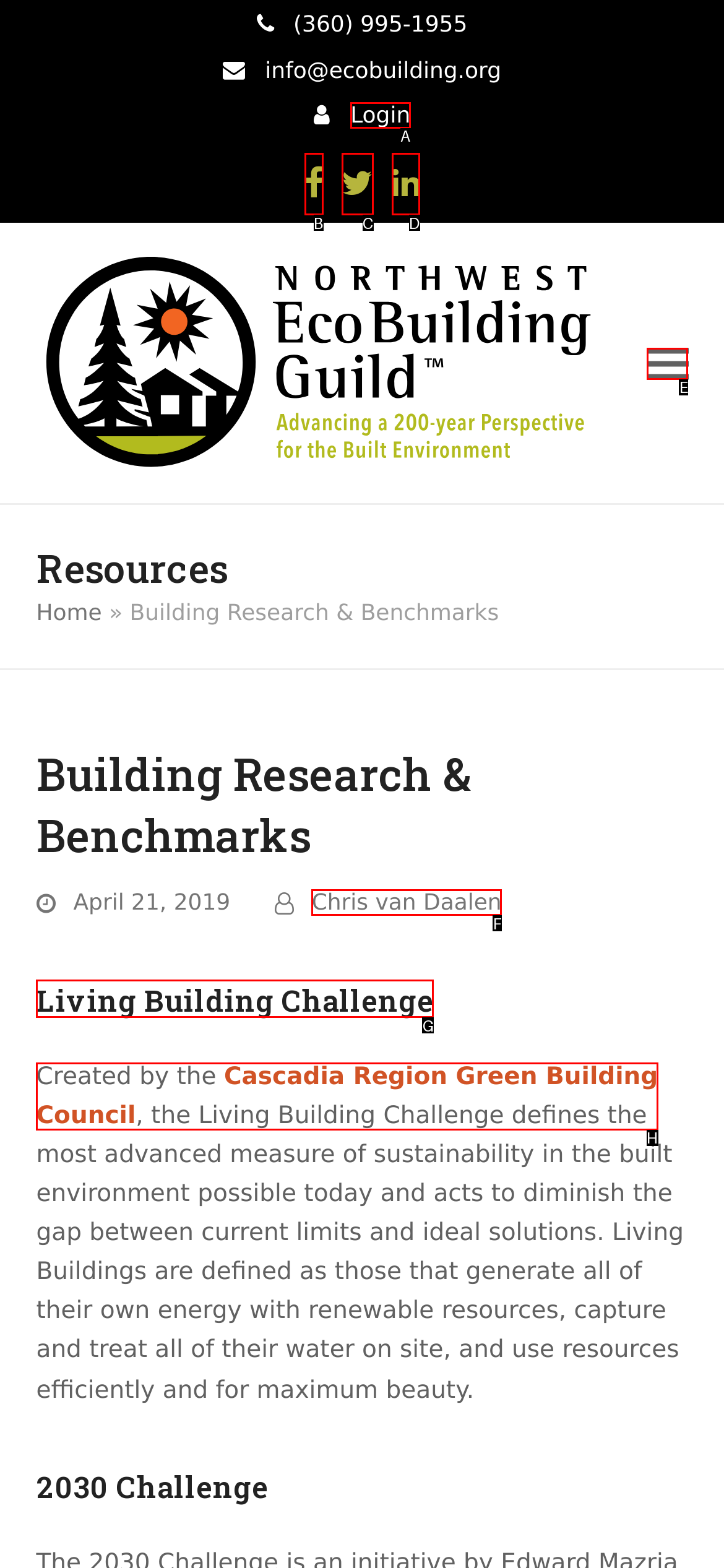Tell me which one HTML element I should click to complete this task: Learn about the Living Building Challenge Answer with the option's letter from the given choices directly.

G